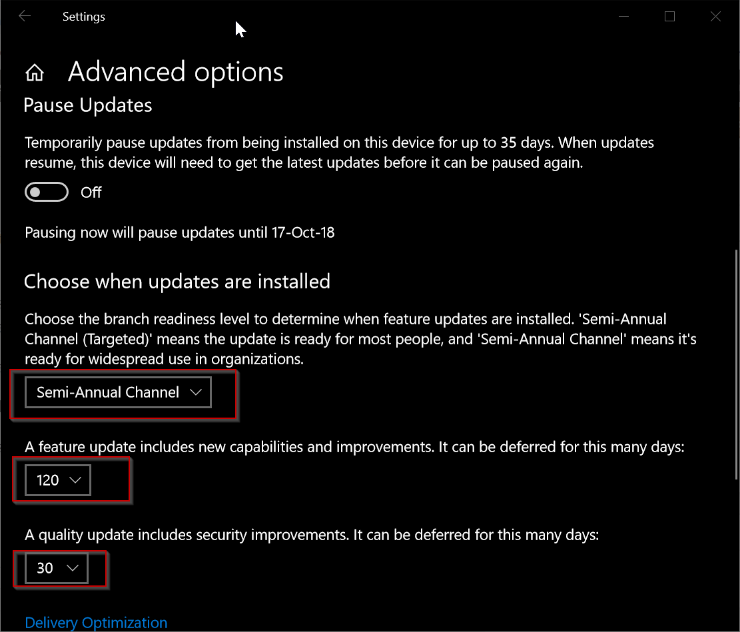What is the purpose of the 'Semi-Annual Channel (Targeted)' option?
Answer the question with a detailed and thorough explanation.

I found the answer by analyzing the 'Choose when updates are installed' section, where the 'Semi-Annual Channel (Targeted)' option is explained as being suitable for broader organizational use, in contrast to the 'Semi-Annual Channel' option which is ready for most users.